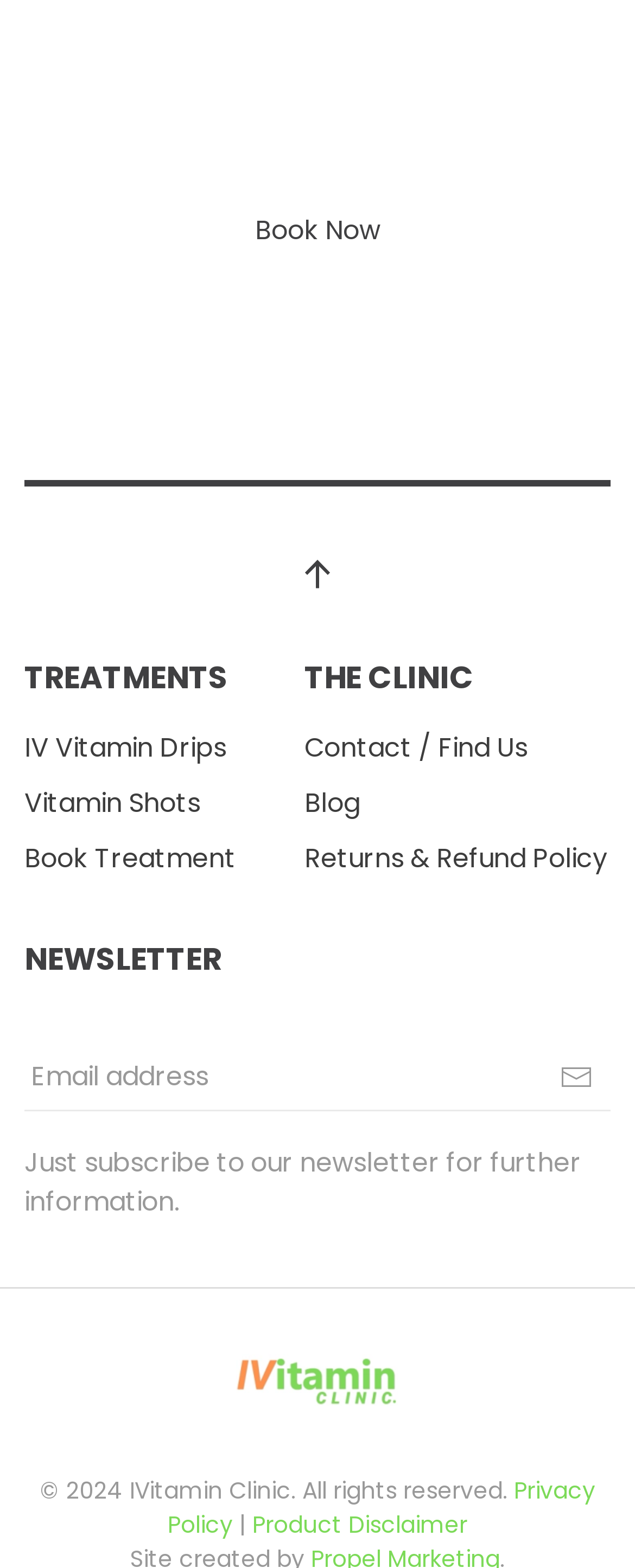Using the format (top-left x, top-left y, bottom-right x, bottom-right y), and given the element description, identify the bounding box coordinates within the screenshot: aria-label="Back to top"

[0.467, 0.352, 0.533, 0.381]